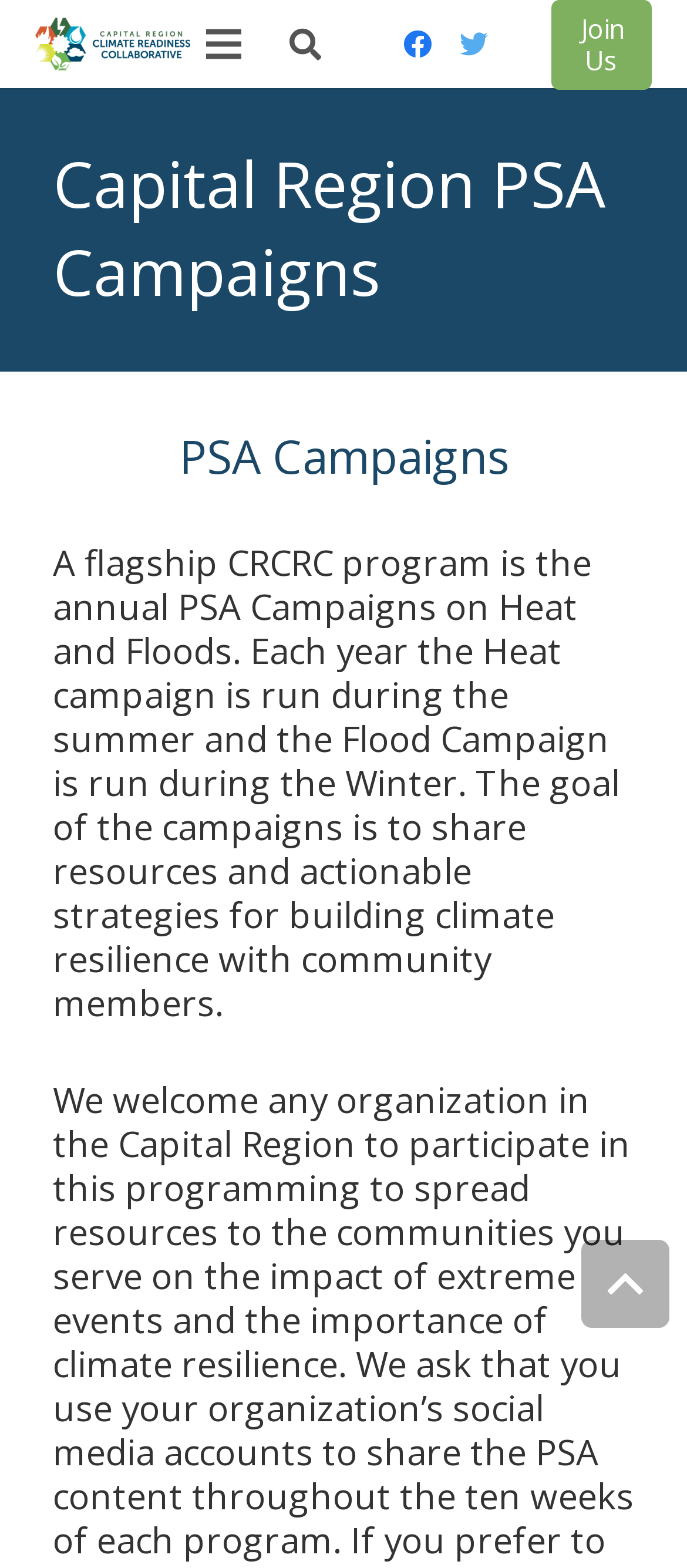What is the purpose of the PSA Campaigns?
Answer the question with as much detail as possible.

Based on the webpage content, the PSA Campaigns aim to share resources and actionable strategies for building climate resilience with community members, and to spread awareness about the impact of extreme events and the importance of climate resilience.